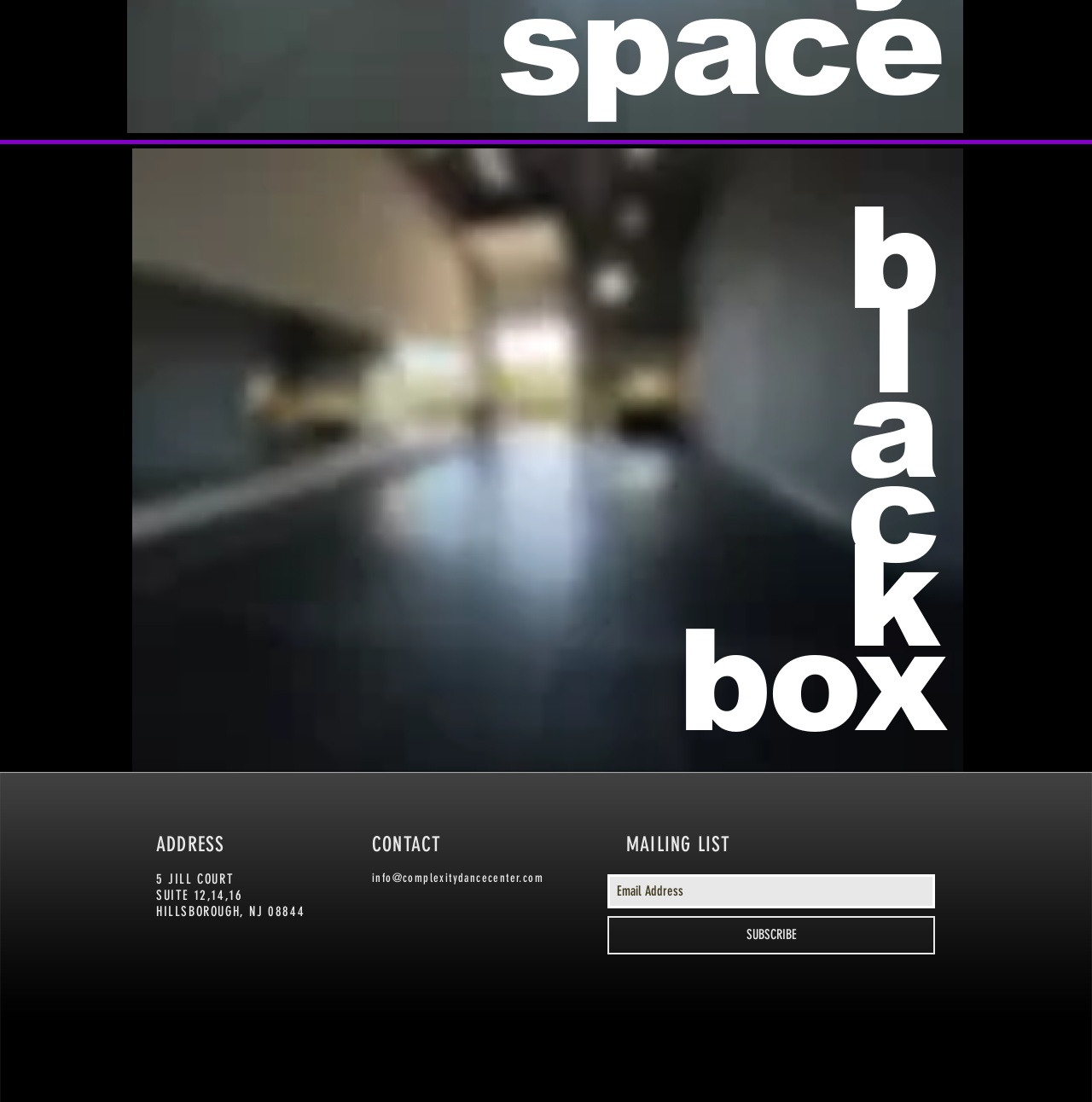How many social media icons are present?
Using the picture, provide a one-word or short phrase answer.

3